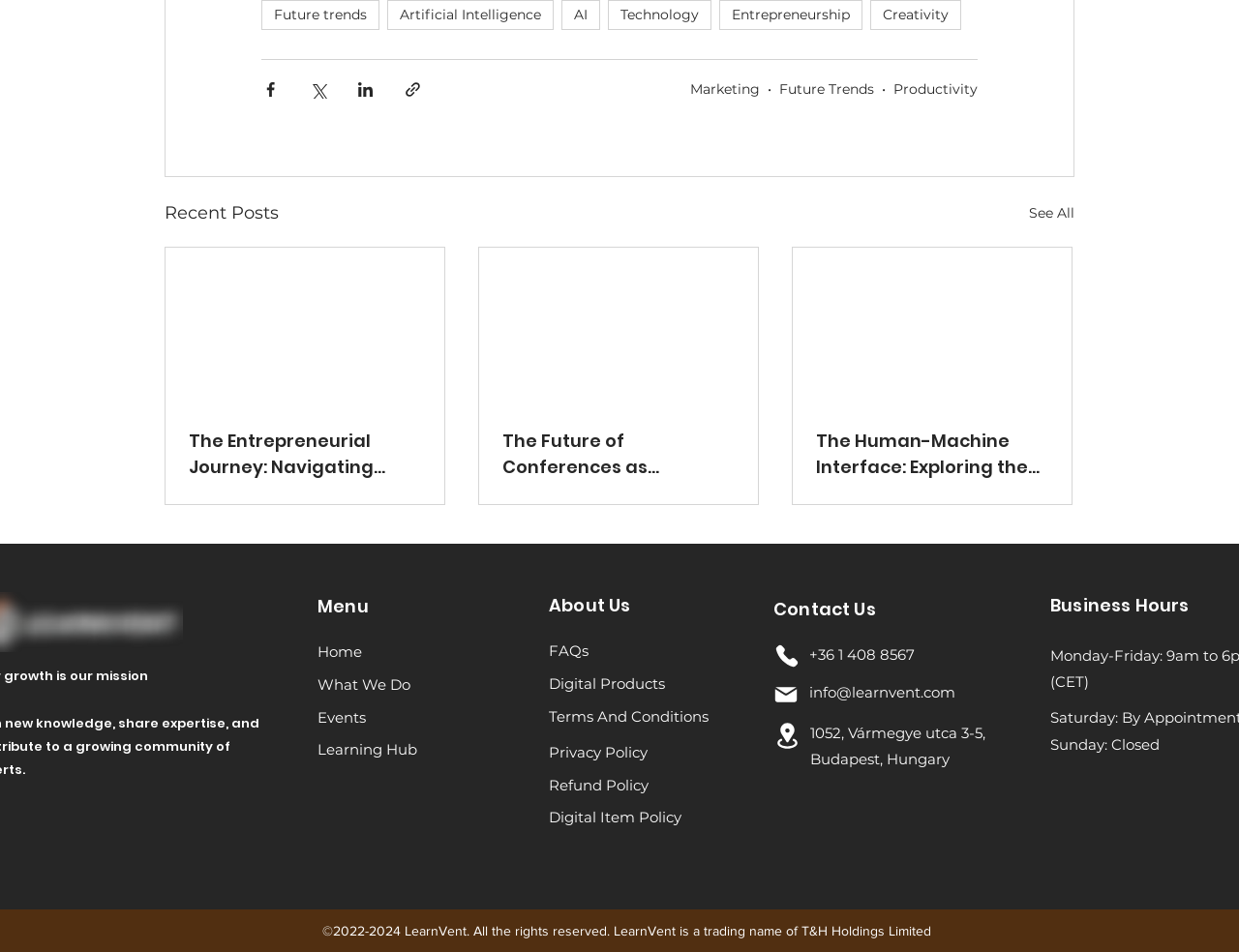Provide the bounding box coordinates of the HTML element this sentence describes: "Terms And Conditions".

[0.443, 0.742, 0.572, 0.762]